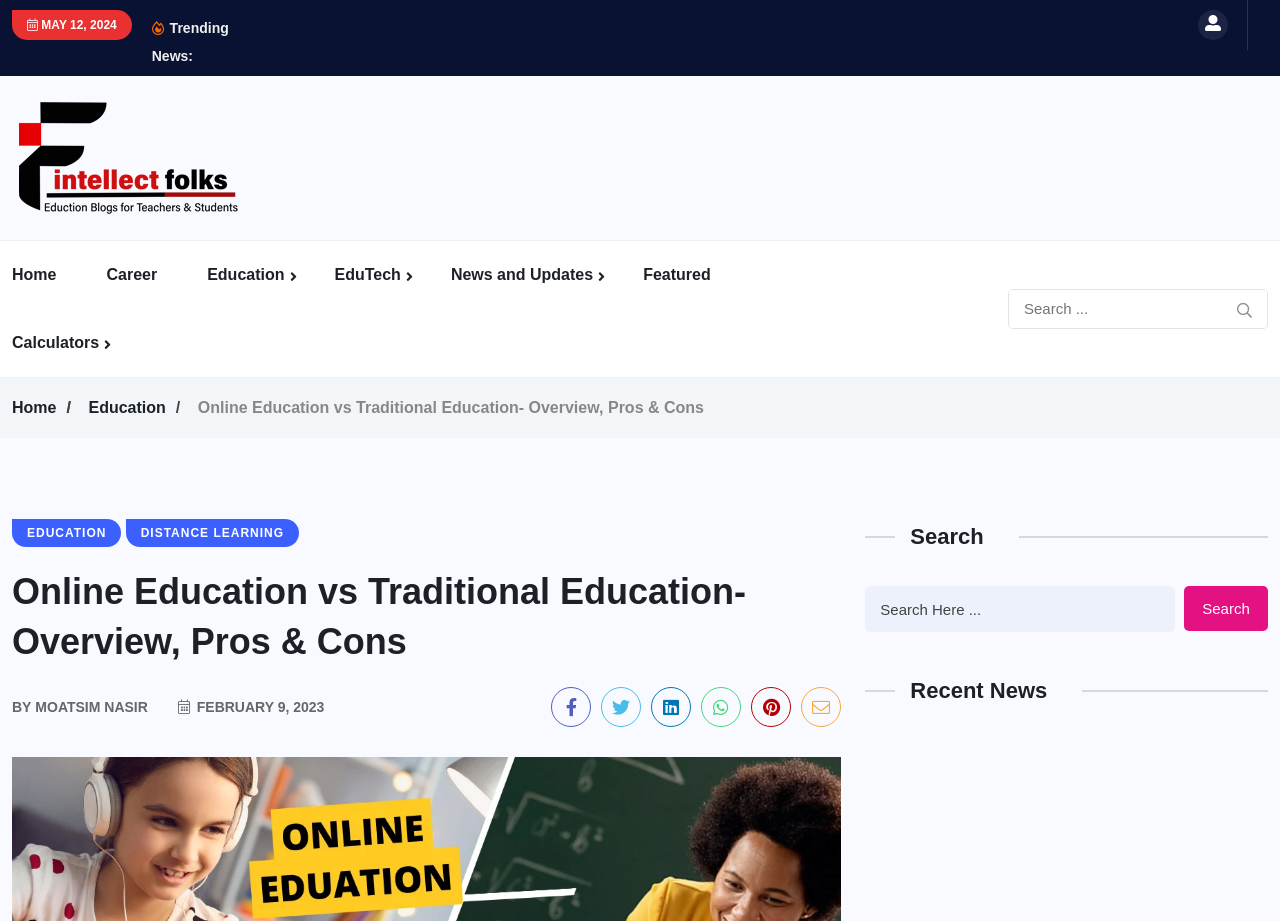Find and provide the bounding box coordinates for the UI element described here: "Distance Learning". The coordinates should be given as four float numbers between 0 and 1: [left, top, right, bottom].

[0.098, 0.564, 0.234, 0.594]